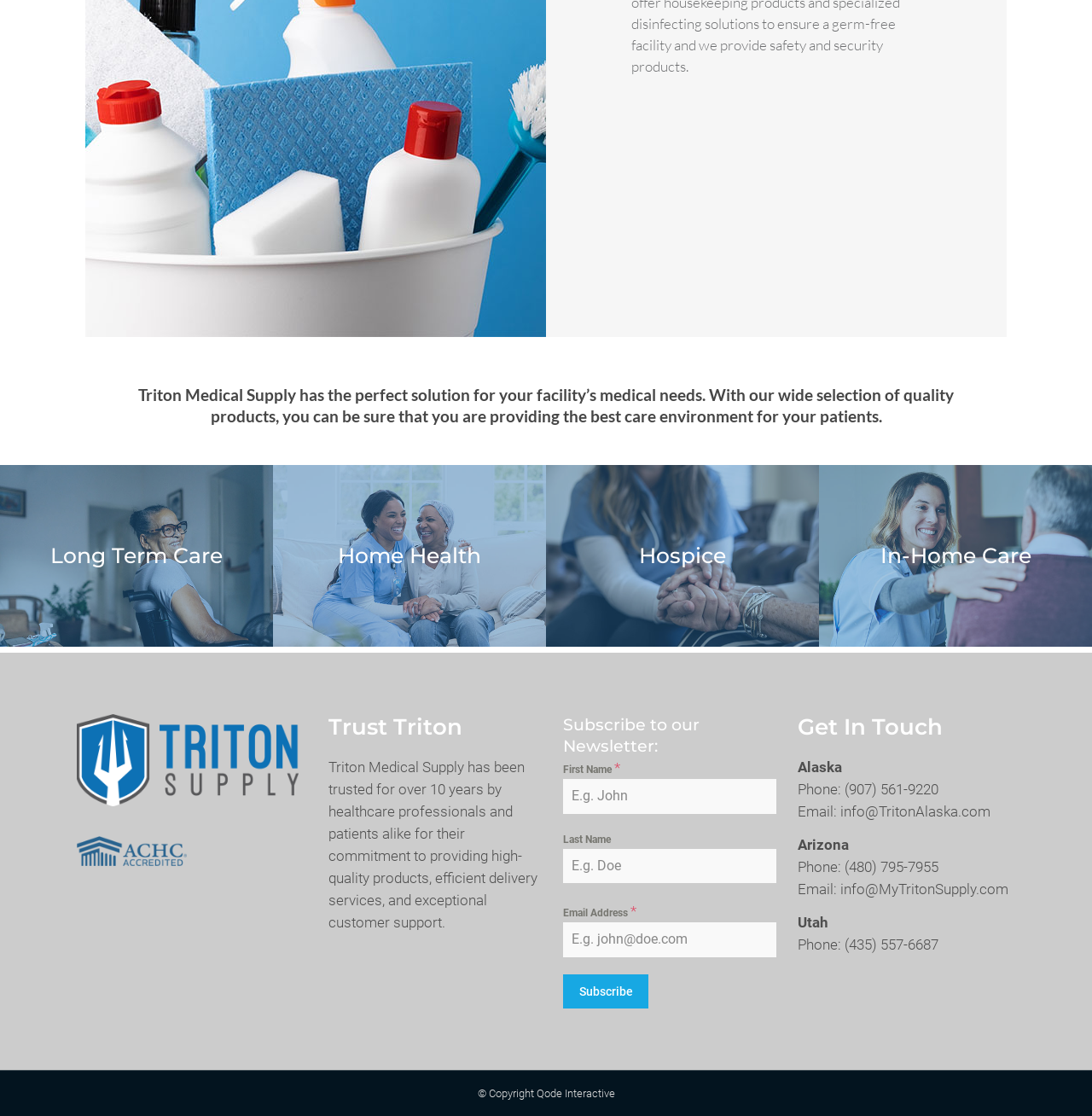Determine the bounding box coordinates of the section to be clicked to follow the instruction: "Click on the 'info@TritonAlaska.com' email link". The coordinates should be given as four float numbers between 0 and 1, formatted as [left, top, right, bottom].

[0.77, 0.72, 0.907, 0.735]